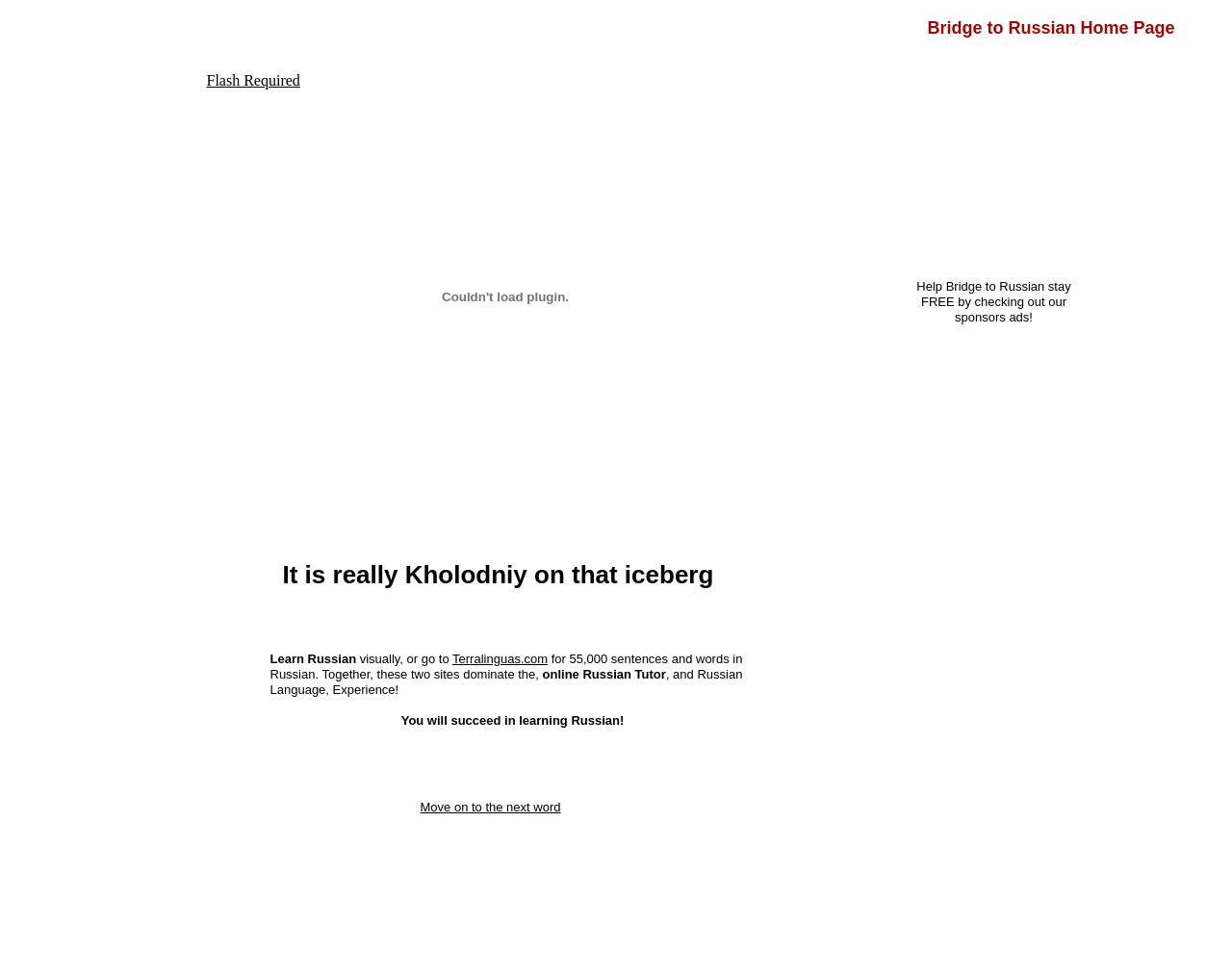What is the encouraging phrase at the bottom of the webpage?
Utilize the information in the image to give a detailed answer to the question.

The answer can be found in the StaticText element with the text 'You will succeed in learning Russian!'. This text is located at the bottom of the webpage and appears to be an encouraging phrase for language learners.